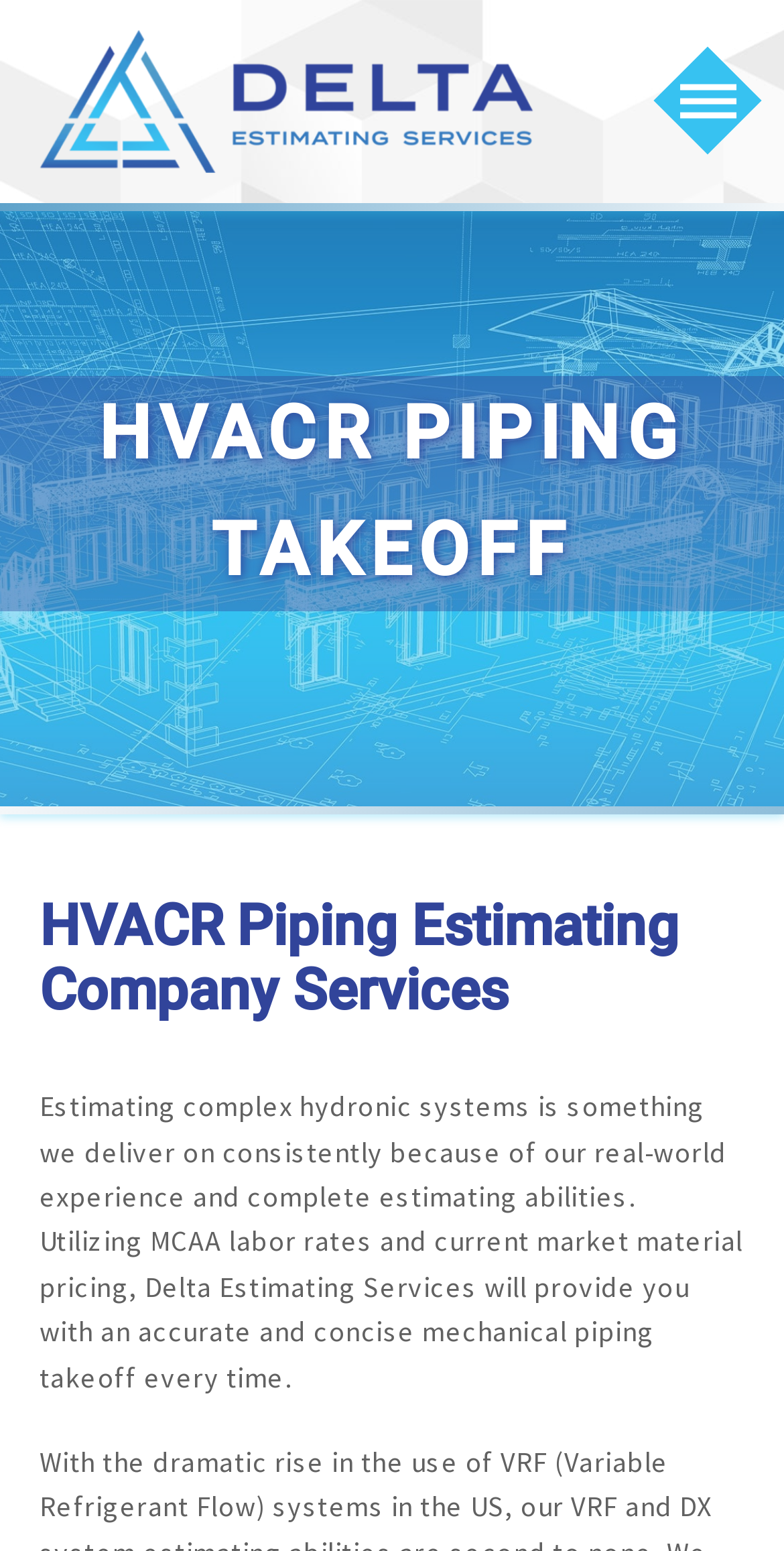Identify the bounding box coordinates for the UI element described as: "aria-label="Toggle mobile menu"". The coordinates should be provided as four floats between 0 and 1: [left, top, right, bottom].

[0.832, 0.03, 0.97, 0.1]